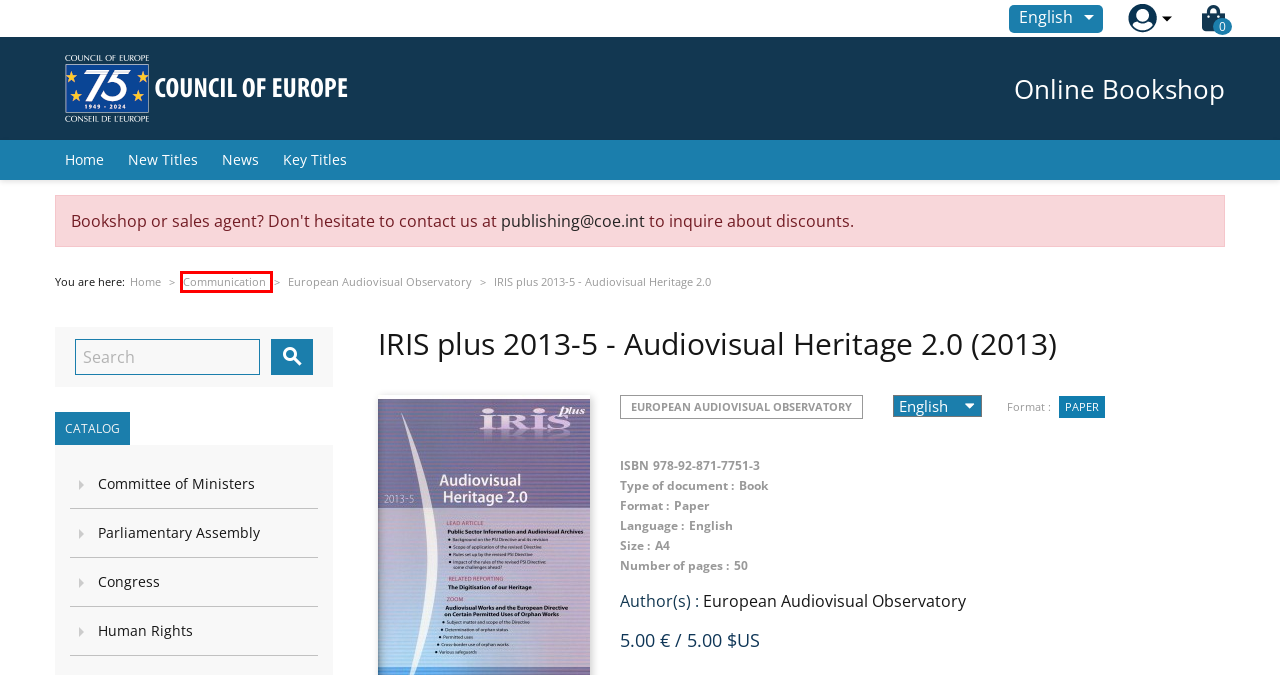Look at the screenshot of a webpage, where a red bounding box highlights an element. Select the best description that matches the new webpage after clicking the highlighted element. Here are the candidates:
A. Communication
B. New Titles
C. News
D. Committee of Ministers
E. Council of Europe Bookshop
F. Congress
G. Key Titles
H. European Audiovisual Observatory

A